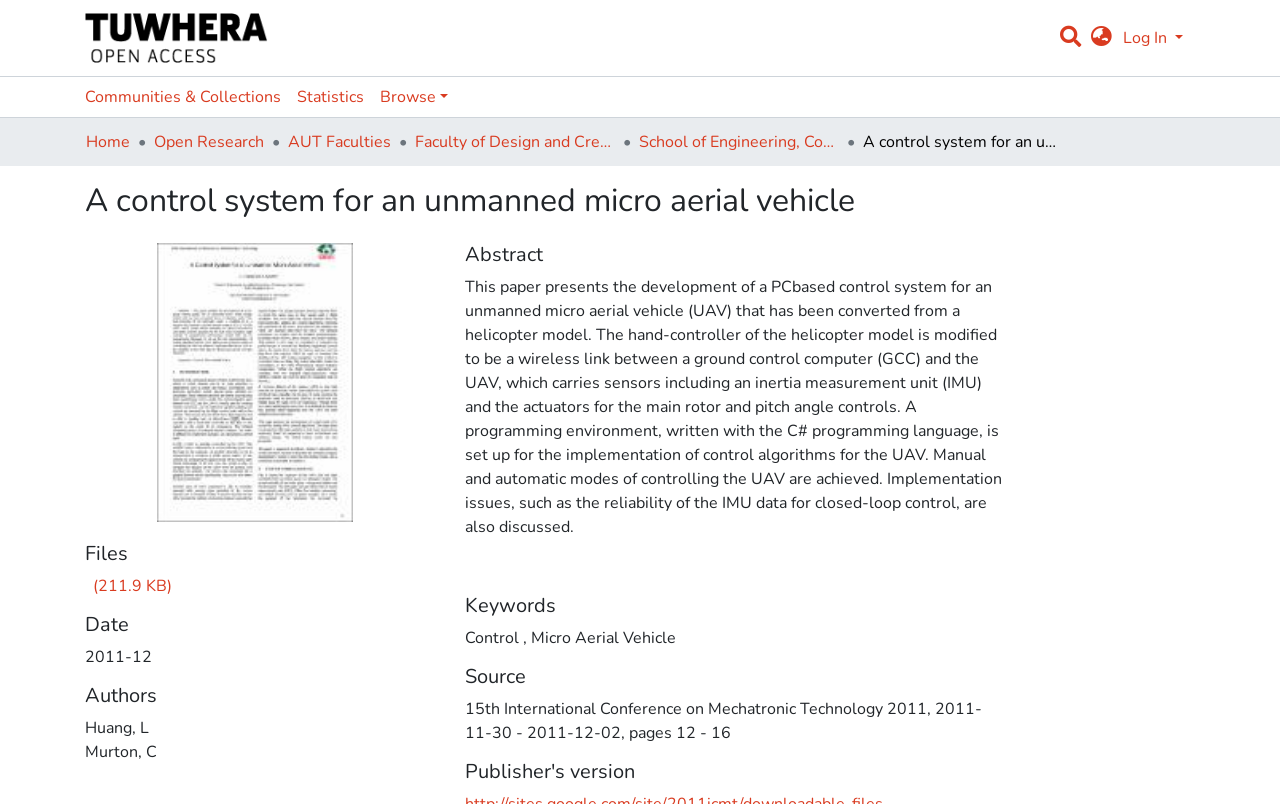Construct a comprehensive description capturing every detail on the webpage.

This webpage appears to be a research paper repository page. At the top left, there is a repository logo, and on the top right, there is a user profile bar with a search function and a language switch button. Below the user profile bar, there is a main navigation bar with links to "Communities & Collections", "Statistics", and "Browse".

Below the main navigation bar, there is a breadcrumb navigation bar showing the path from "Home" to the current page, which is a paper titled "A control system for an unmanned micro aerial vehicle". The title of the paper is also displayed prominently in the middle of the page.

The paper's details are organized into sections, including "Files", "Date", "Authors", and "Abstract". The abstract section provides a summary of the paper, which discusses the development of a PC-based control system for an unmanned micro aerial vehicle. There are also sections for "Keywords" and "Source", which provide additional information about the paper.

There are several links and buttons throughout the page, including a link to download the paper and buttons to switch between different modes of controlling the UAV. Overall, the page is densely packed with information about the research paper, but the layout is organized and easy to follow.